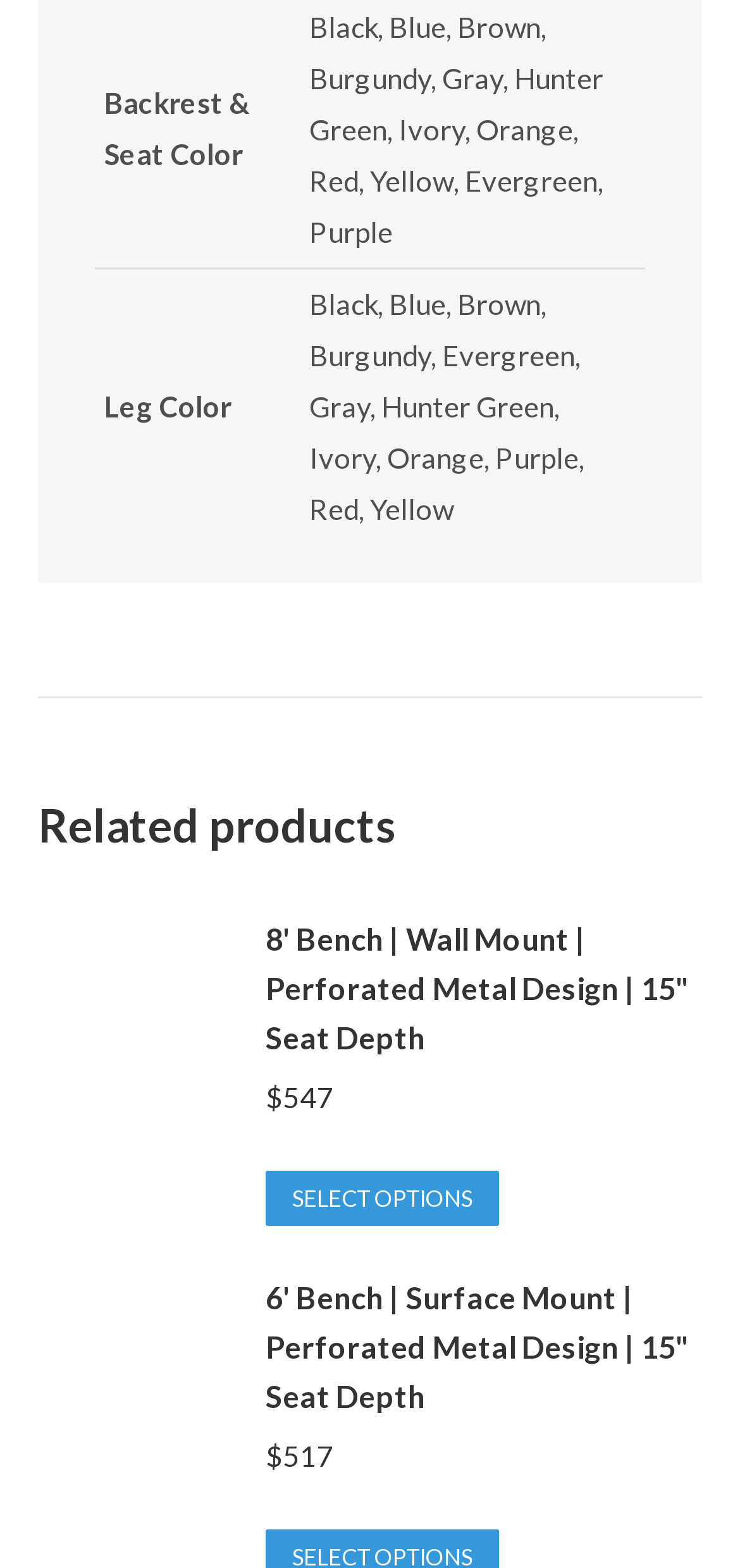Locate the bounding box coordinates of the clickable area to execute the instruction: "Select the color Black". Provide the coordinates as four float numbers between 0 and 1, represented as [left, top, right, bottom].

[0.418, 0.006, 0.51, 0.028]